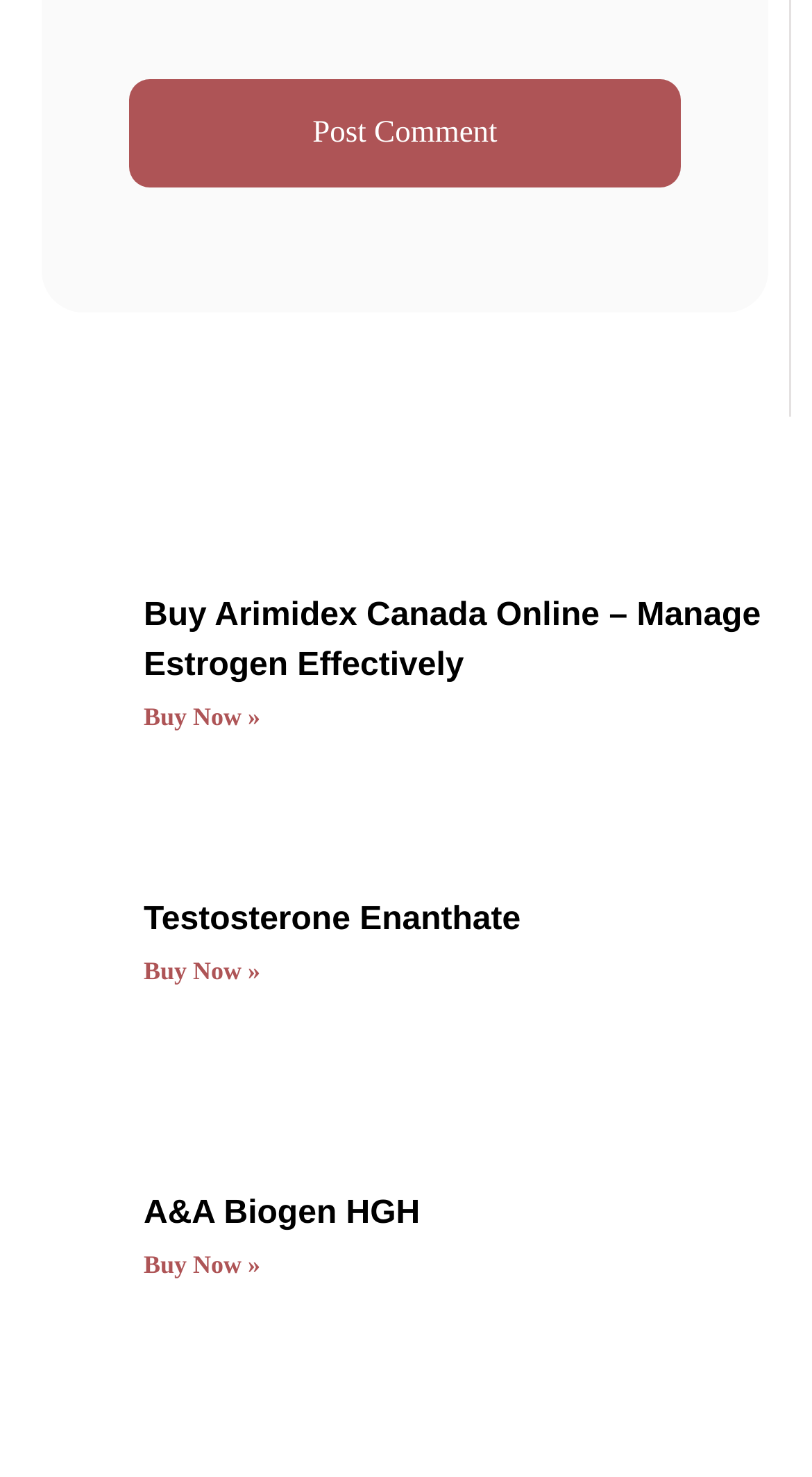Please specify the bounding box coordinates of the area that should be clicked to accomplish the following instruction: "Buy A&A Biogen HGH". The coordinates should consist of four float numbers between 0 and 1, i.e., [left, top, right, bottom].

[0.177, 0.529, 0.321, 0.549]